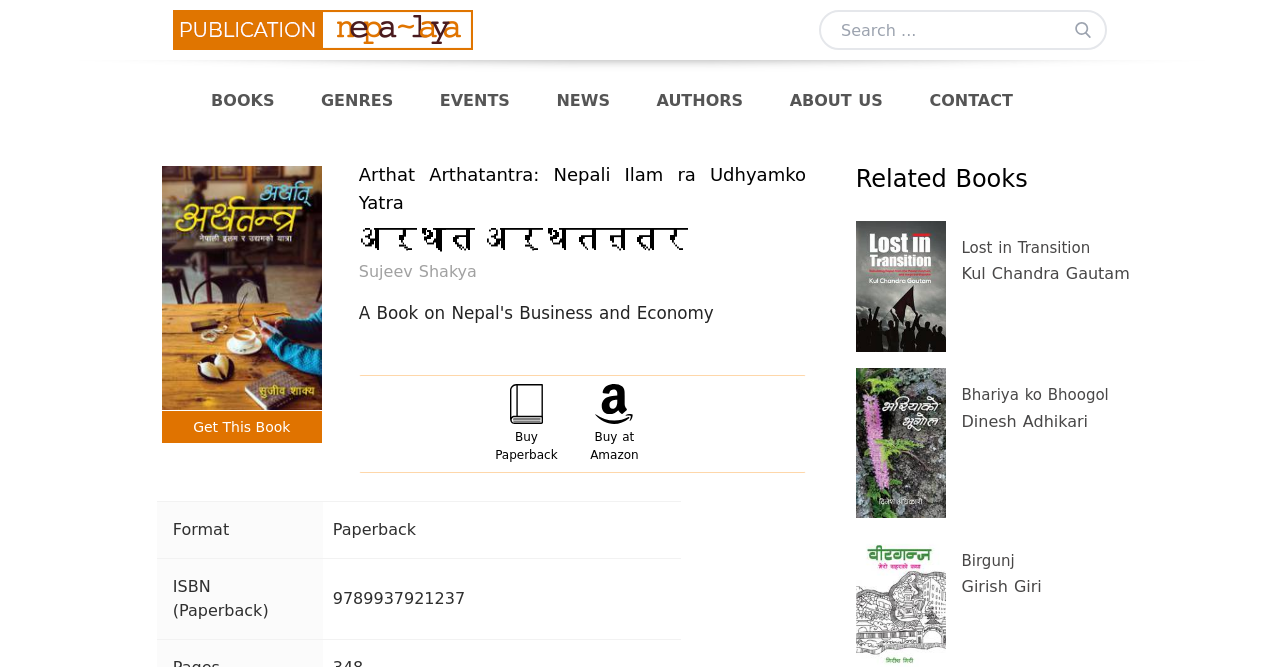Identify the bounding box for the UI element described as: "AUTHORS". Ensure the coordinates are four float numbers between 0 and 1, formatted as [left, top, right, bottom].

[0.5, 0.136, 0.598, 0.165]